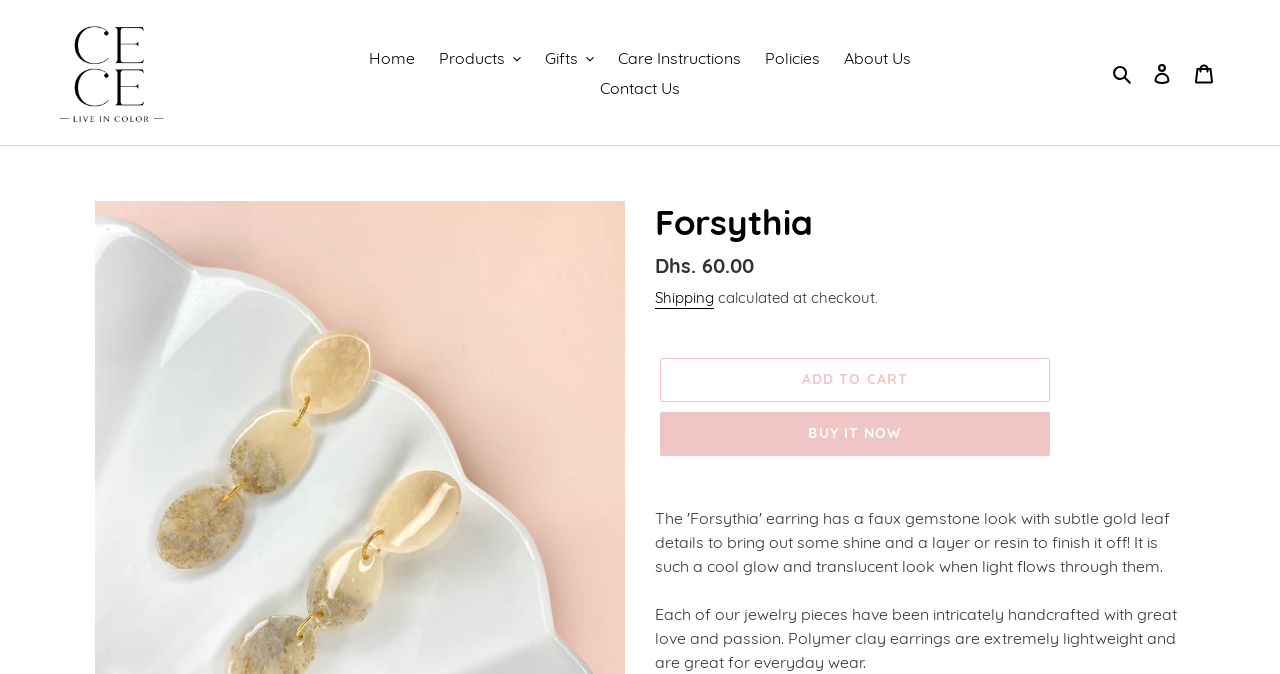Please identify the bounding box coordinates of the region to click in order to complete the task: "Subscribe to the newsletter". The coordinates must be four float numbers between 0 and 1, specified as [left, top, right, bottom].

None